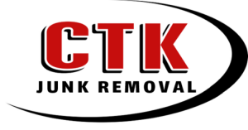Provide a thorough description of the image presented.

The image features the logo of "CTK Junk Removal", prominently displayed with a bold and dynamic design. The logo includes the initials "CTK" in large, striking red letters, emphasizing their brand identity. Below, the words "JUNK REMOVAL" are presented in a clean, black font, further reinforcing their focus on junk removal services. The logo is encapsulated within a smooth, curved line that gives it a professional and modern appearance, suggesting the reliability and efficiency of the services offered. This logo represents CTK Junk Removal's commitment to providing top-notch junk removal services in Clinton Hill, New York.